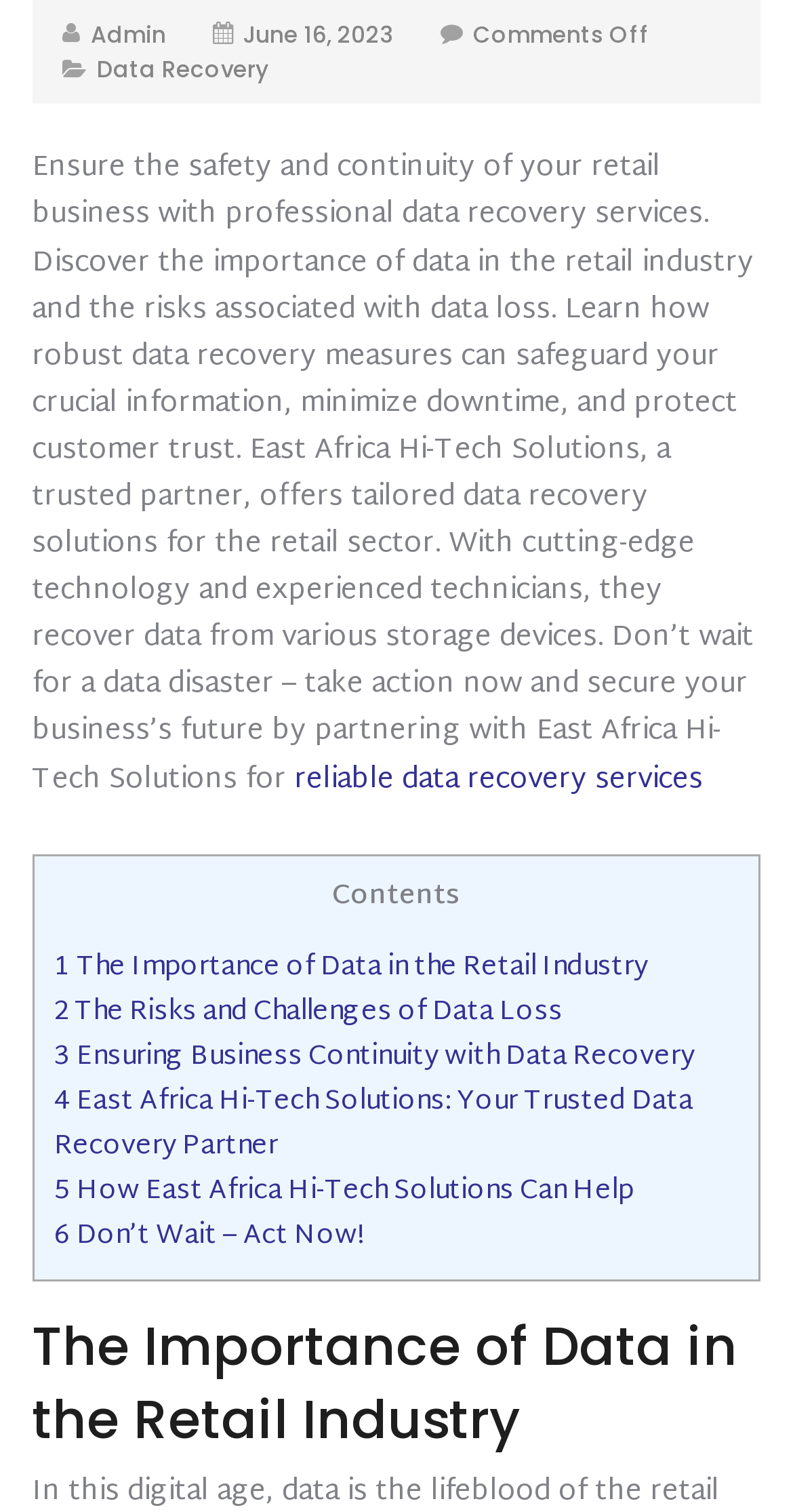Please indicate the bounding box coordinates for the clickable area to complete the following task: "Explore 'East Africa Hi-Tech Solutions: Your Trusted Data Recovery Partner'". The coordinates should be specified as four float numbers between 0 and 1, i.e., [left, top, right, bottom].

[0.068, 0.713, 0.873, 0.774]